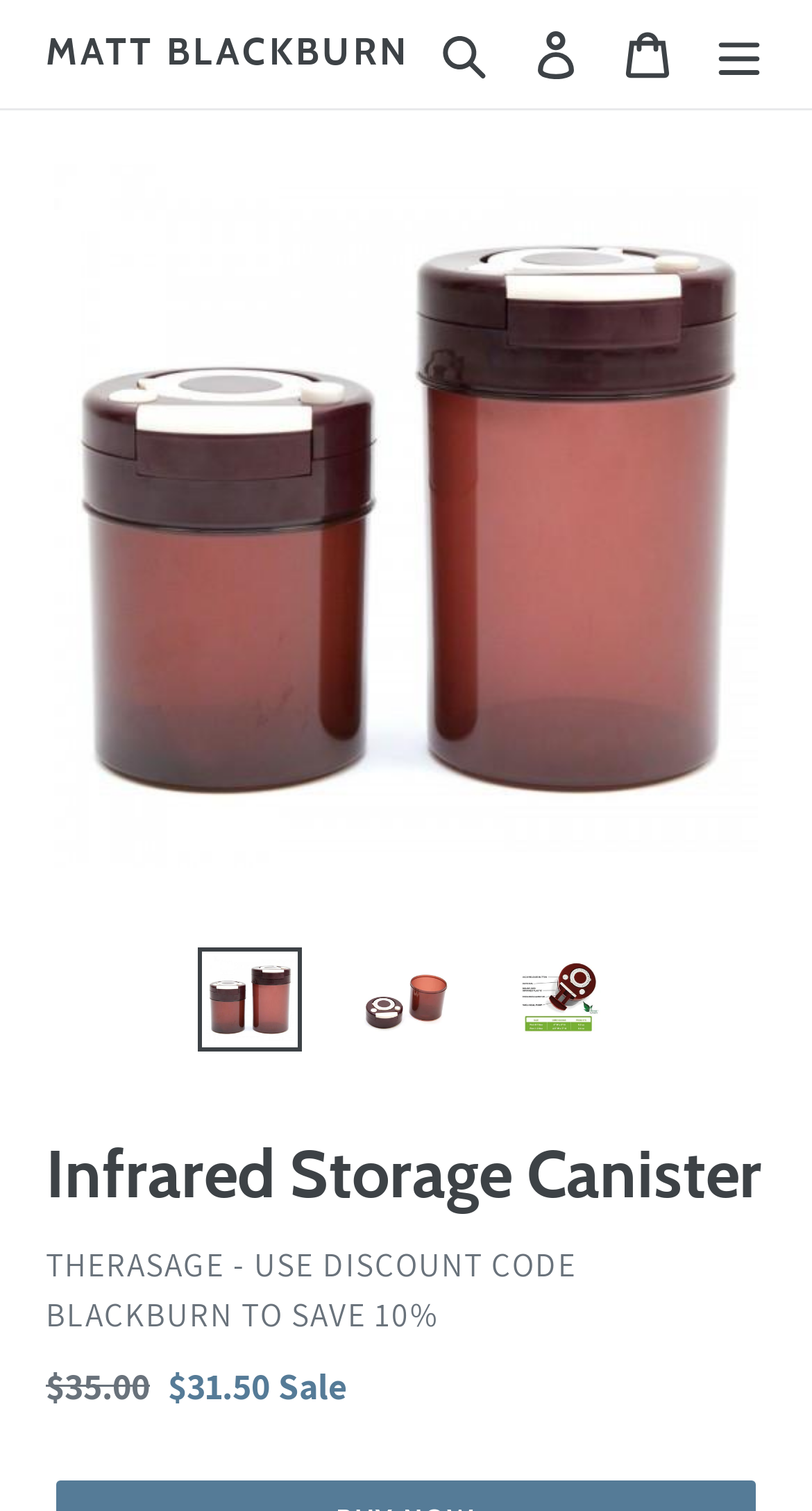Can you determine the bounding box coordinates of the area that needs to be clicked to fulfill the following instruction: "Search for a product"?

[0.515, 0.005, 0.628, 0.066]